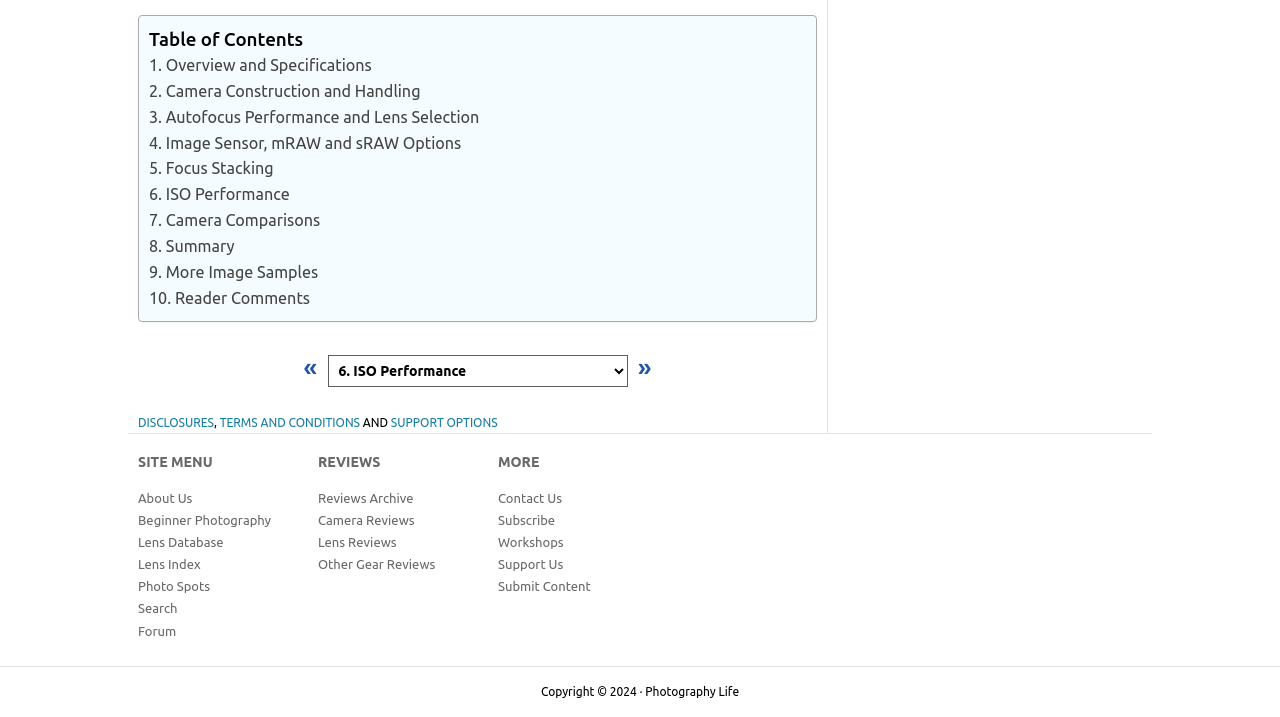Provide your answer to the question using just one word or phrase: What is the function of the combobox in the footer?

Selecting options